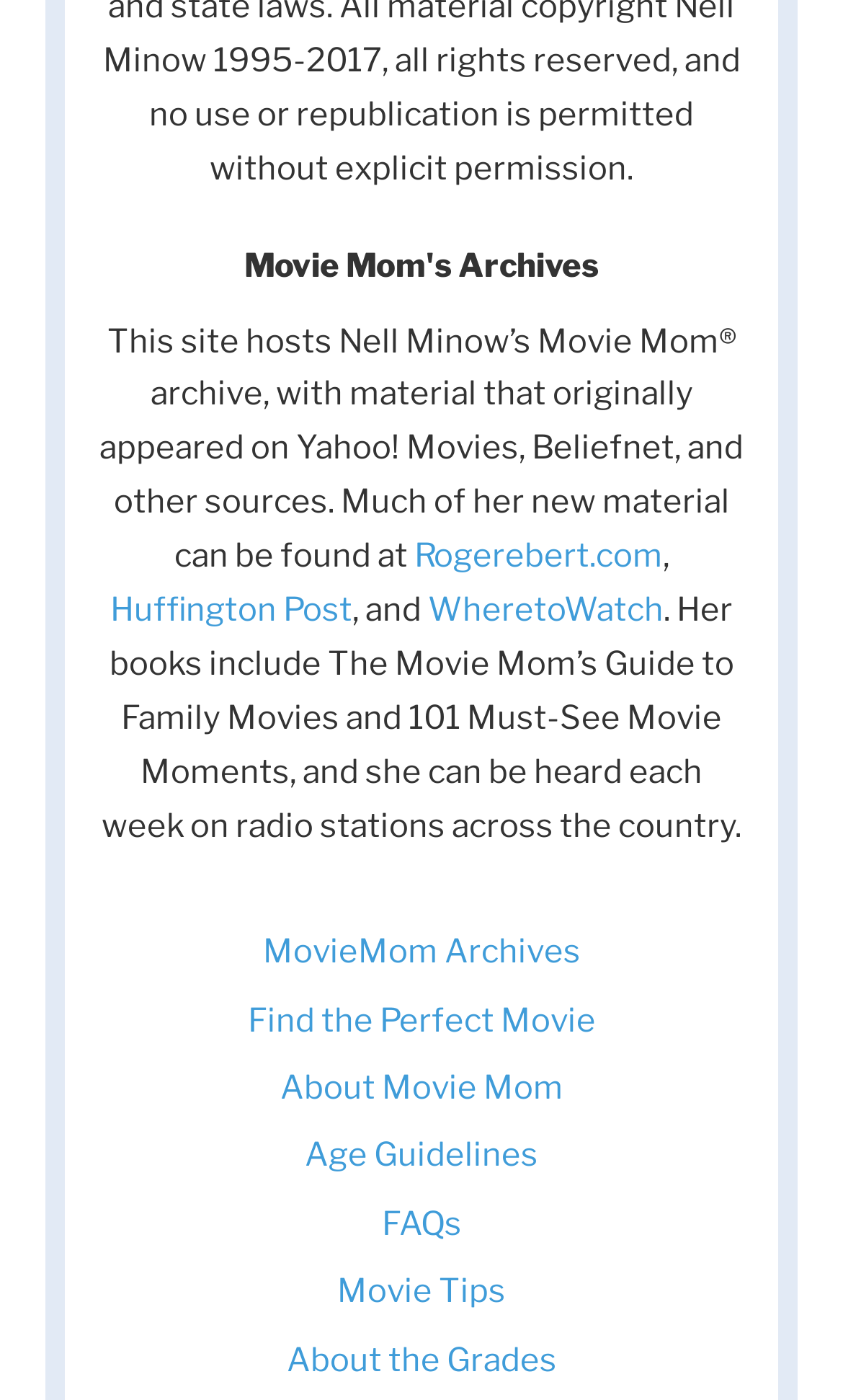Determine the bounding box of the UI component based on this description: "MovieMom Archives". The bounding box coordinates should be four float values between 0 and 1, i.e., [left, top, right, bottom].

[0.312, 0.666, 0.688, 0.694]